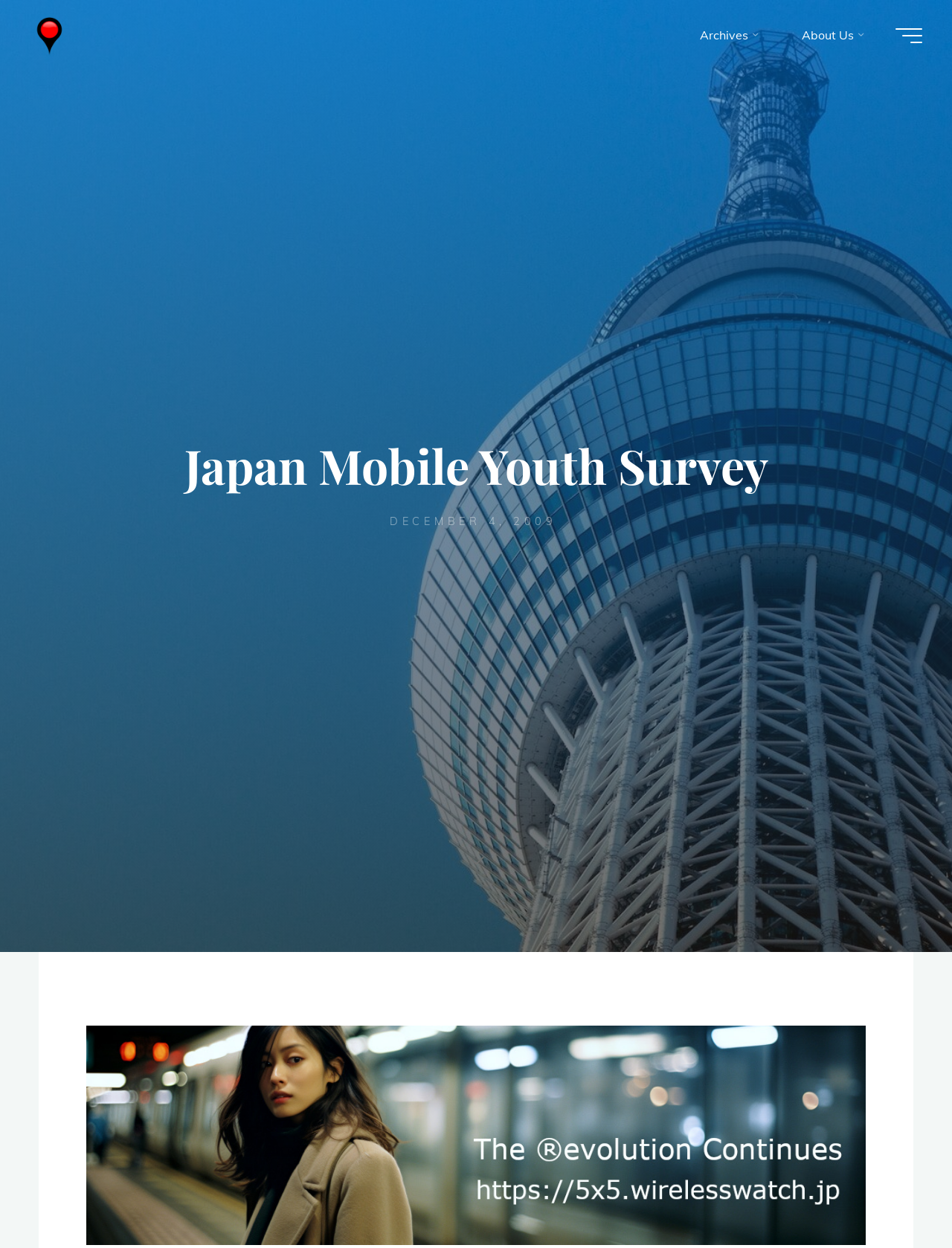Extract the bounding box coordinates for the UI element described as: "Archives".

[0.71, 0.006, 0.817, 0.051]